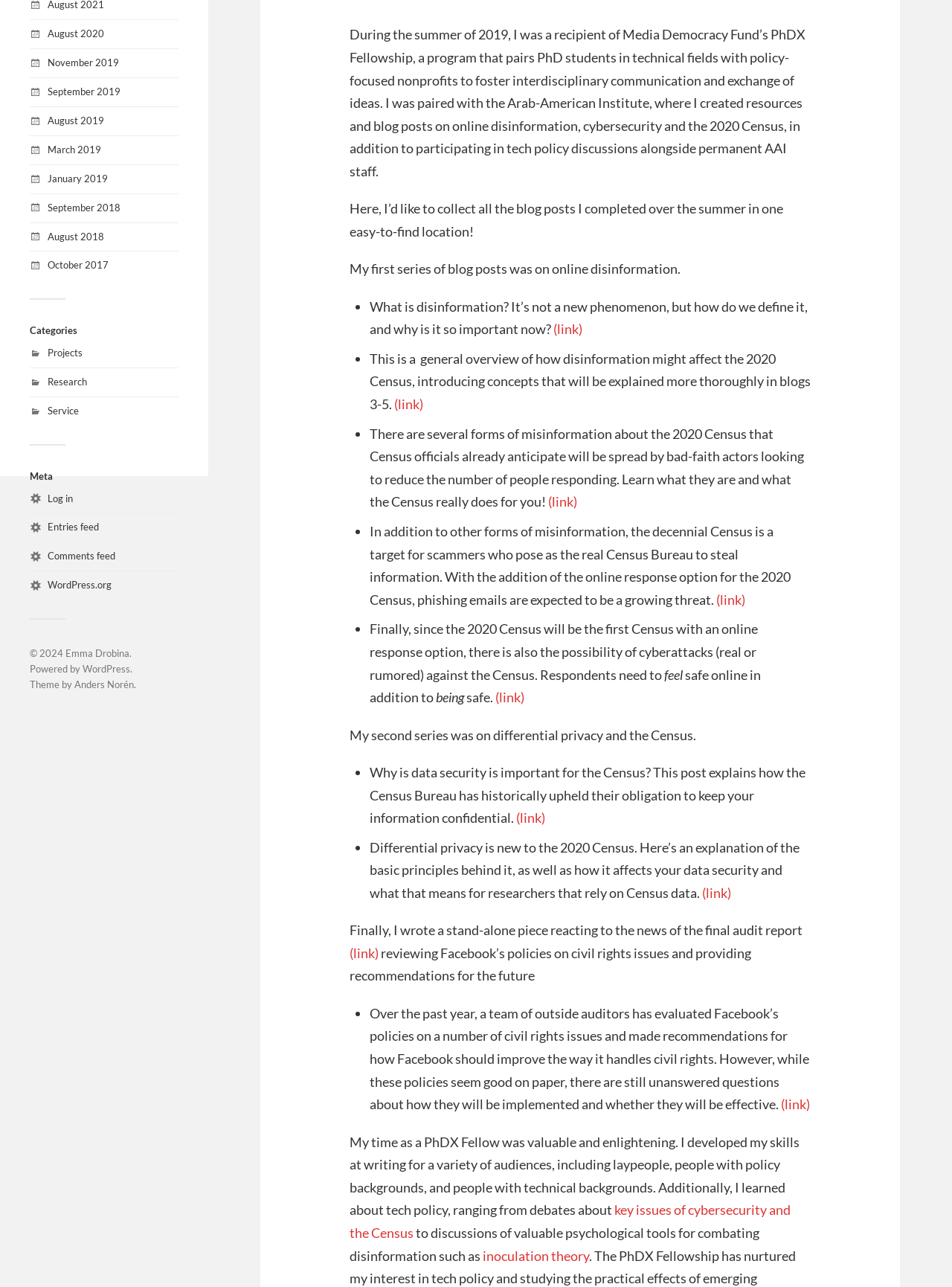Extract the bounding box coordinates for the described element: "(link)". The coordinates should be represented as four float numbers between 0 and 1: [left, top, right, bottom].

[0.542, 0.629, 0.573, 0.642]